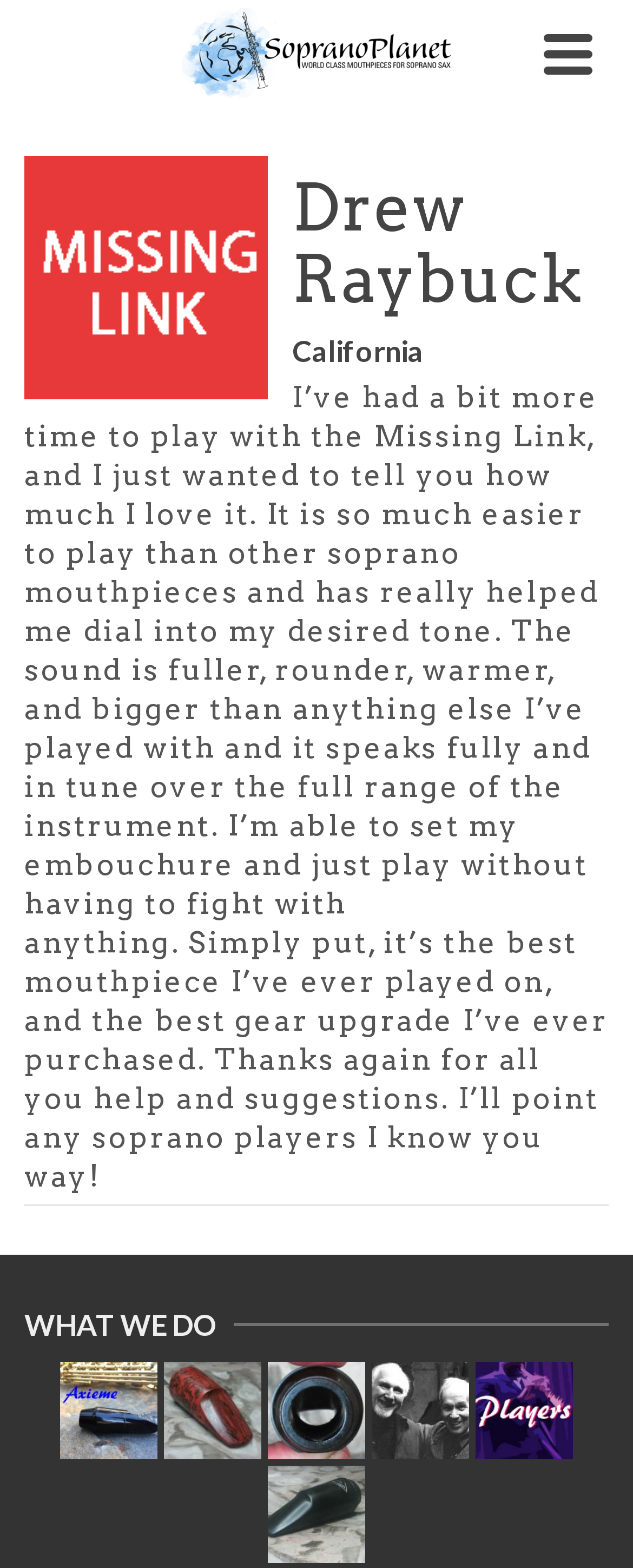What is the location mentioned in the article?
Using the image as a reference, answer with just one word or a short phrase.

California